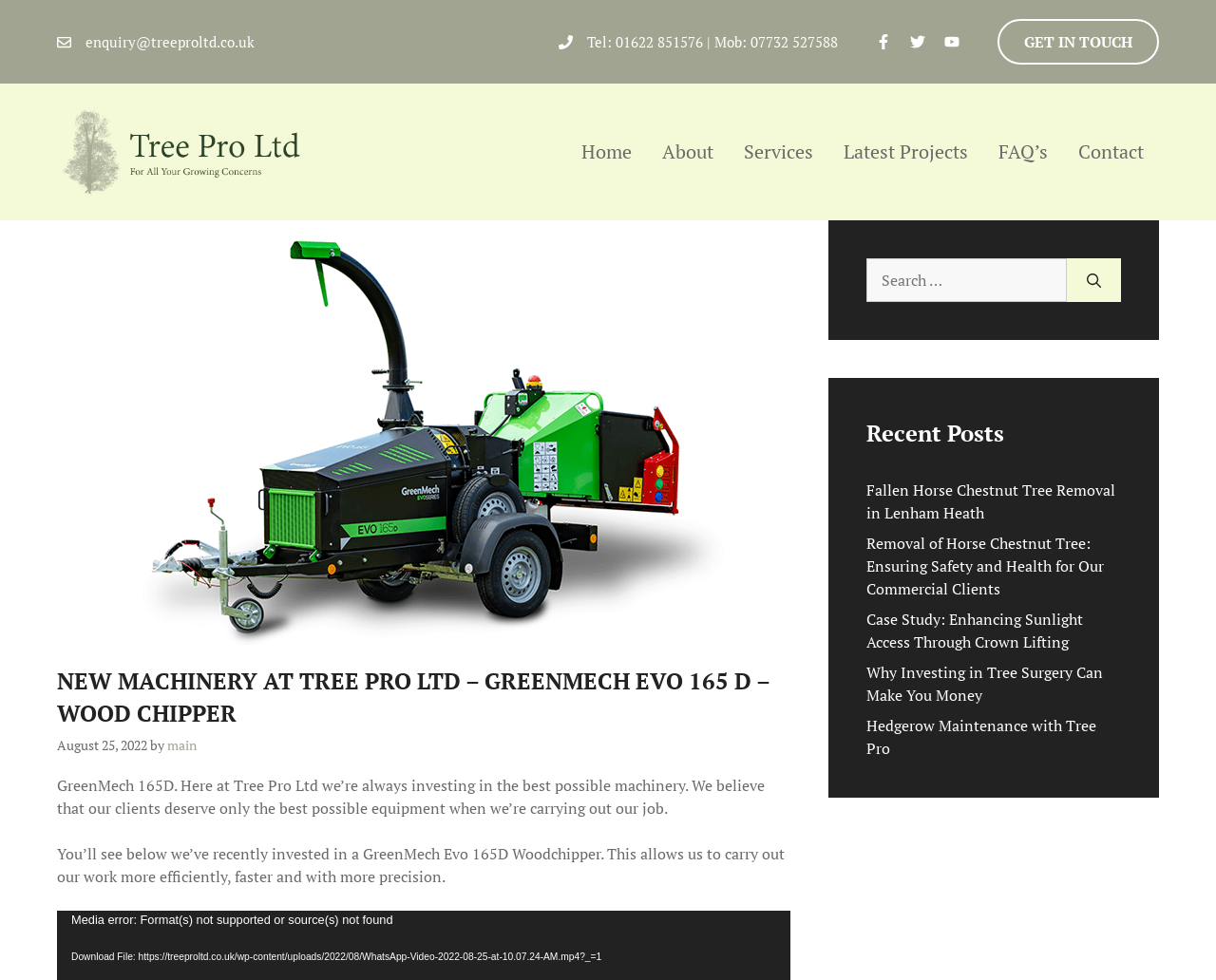Bounding box coordinates are specified in the format (top-left x, top-left y, bottom-right x, bottom-right y). All values are floating point numbers bounded between 0 and 1. Please provide the bounding box coordinate of the region this sentence describes: Get in touch

[0.82, 0.019, 0.953, 0.066]